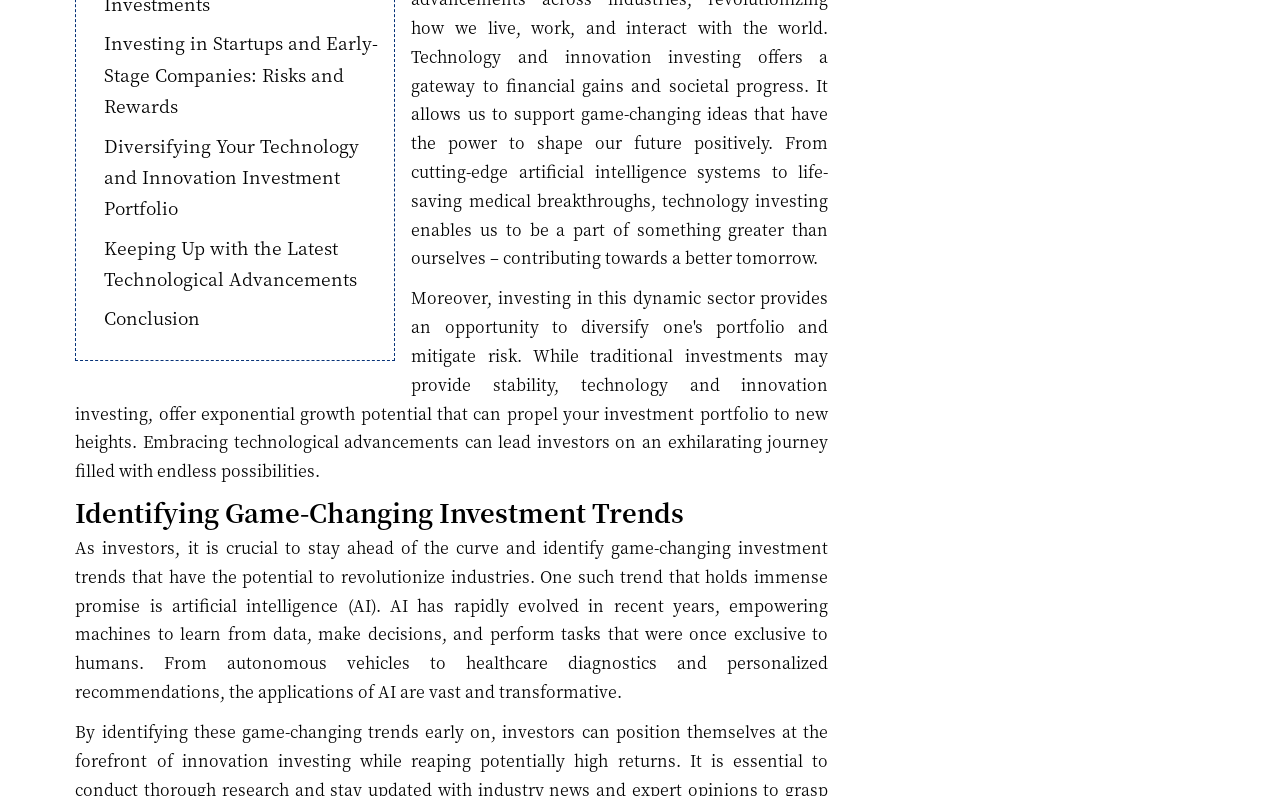Use the information in the screenshot to answer the question comprehensively: What is the position of the 'Introduction' heading on the webpage?

By analyzing the bounding box coordinates of the 'Introduction' heading, I can determine that it is located at the top-left of the webpage, with coordinates [0.074, 0.004, 0.809, 0.053].